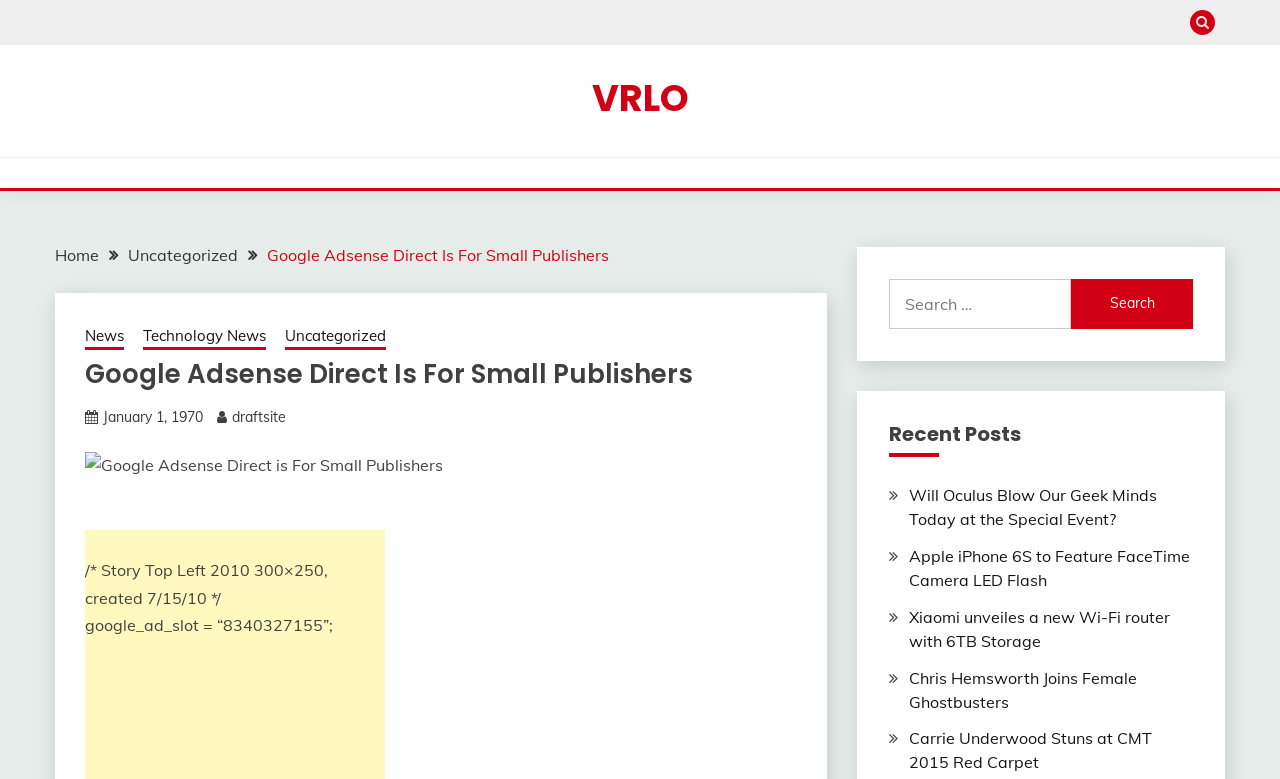Could you highlight the region that needs to be clicked to execute the instruction: "Click the VRLO link"?

[0.462, 0.092, 0.538, 0.159]